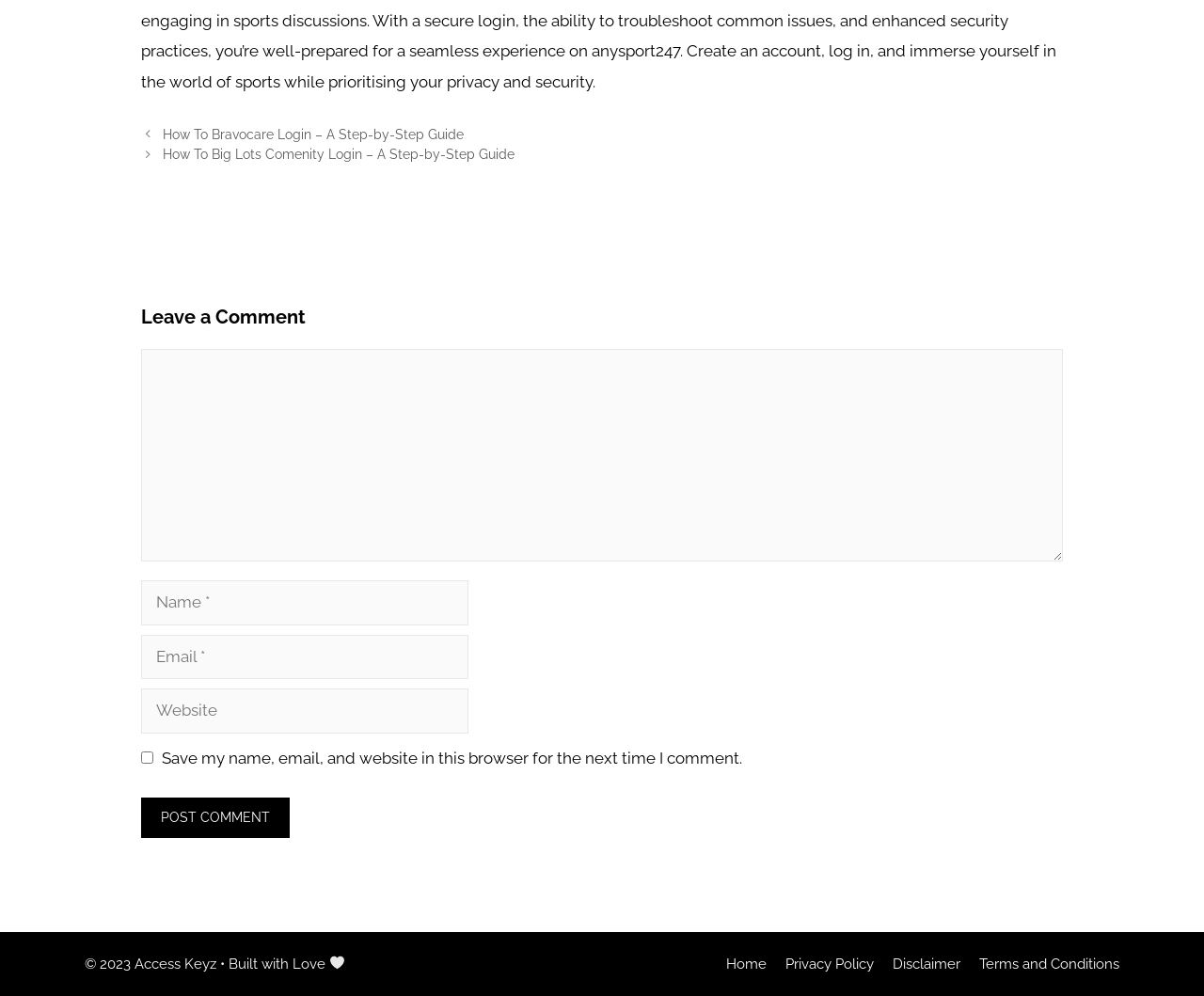Bounding box coordinates are specified in the format (top-left x, top-left y, bottom-right x, bottom-right y). All values are floating point numbers bounded between 0 and 1. Please provide the bounding box coordinate of the region this sentence describes: Privacy policy

None